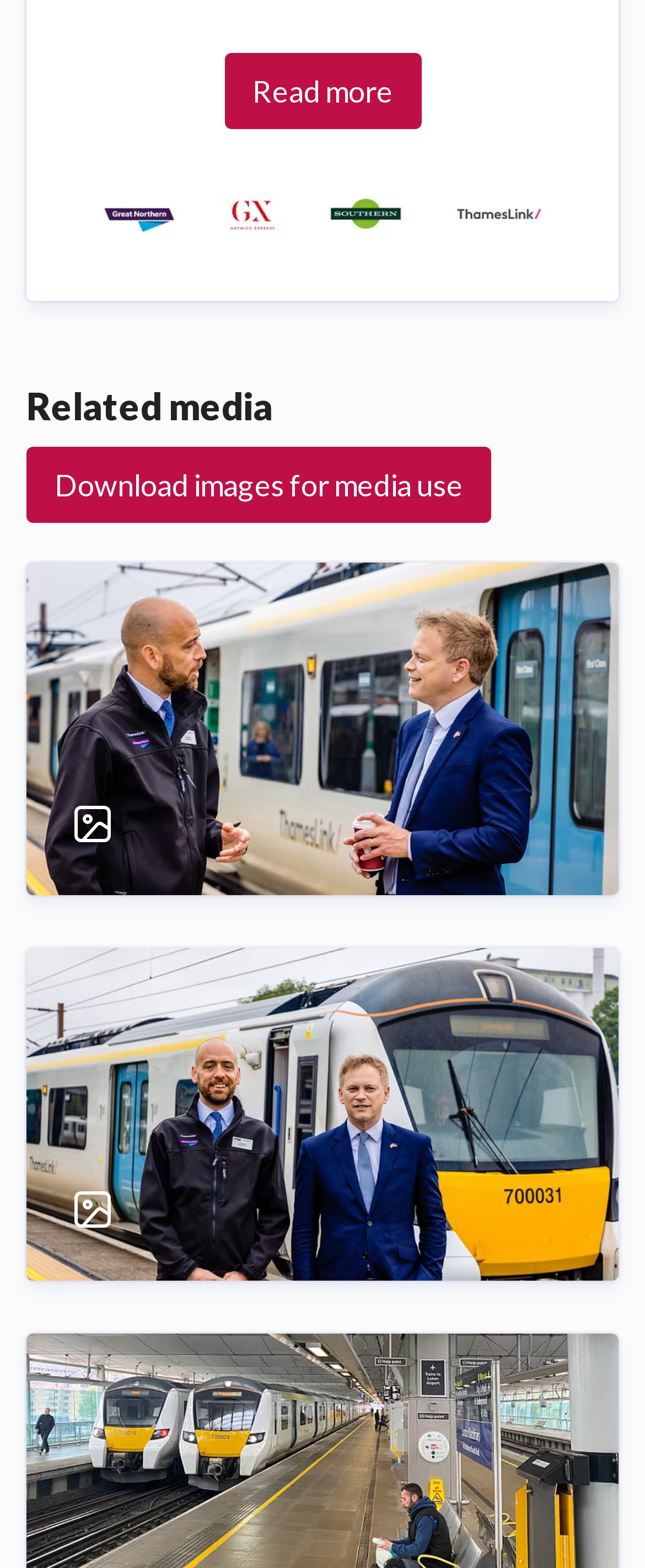How many images are available for media use?
Carefully examine the image and provide a detailed answer to the question.

I counted the number of images with corresponding links and license information, which are Tom Moran with Grant Shapps at Welwyn Garden City, Tom Moran and Grant Shapps launched the new Herts-Kent Thameslink route at Welwyn Garden City, and Direct service to London Blackfriars and beyond - the new Sevenoaks to Welwyn Garden City service.